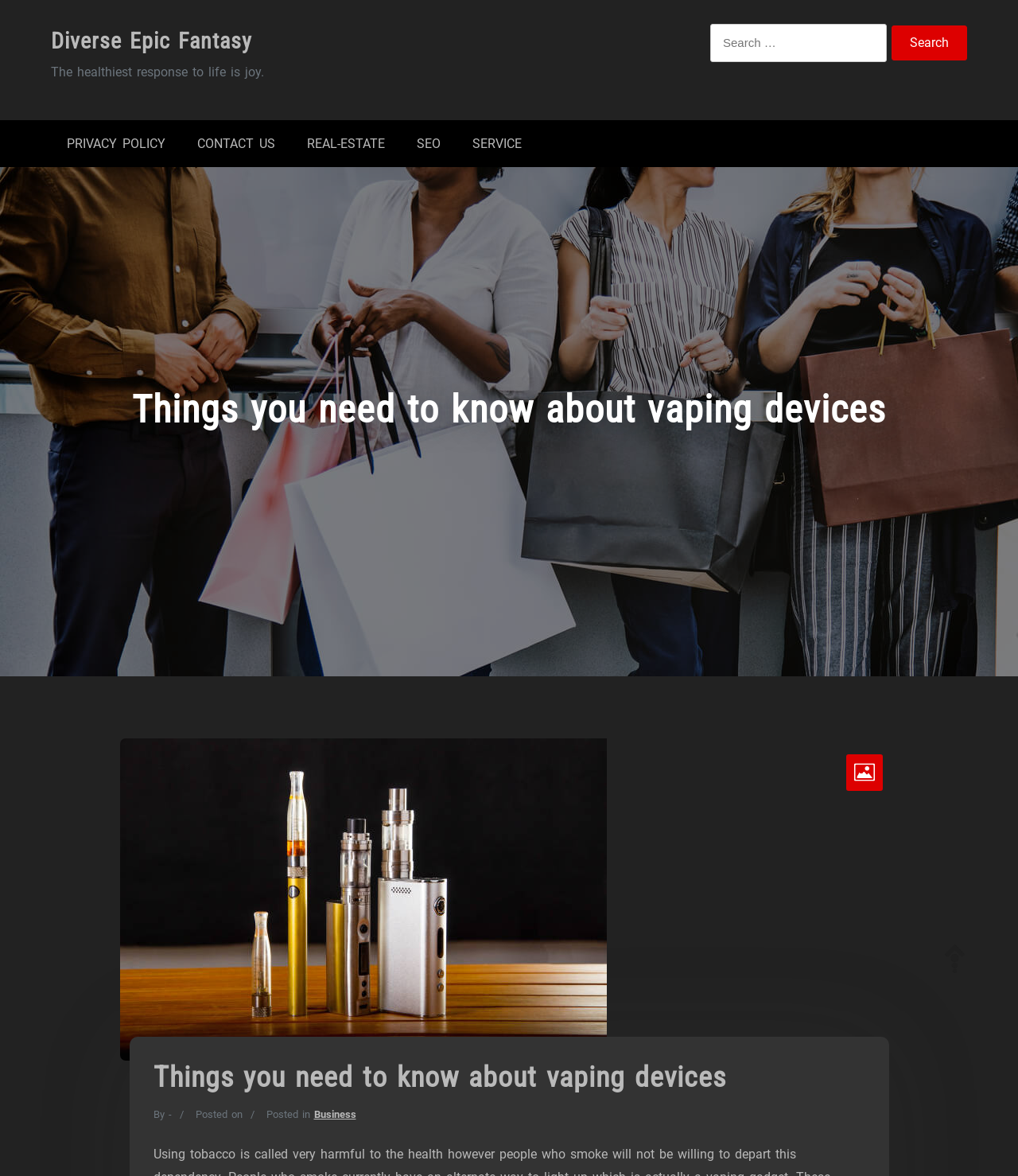Give a one-word or one-phrase response to the question: 
What is the icon present at the bottom right corner of the webpage?

